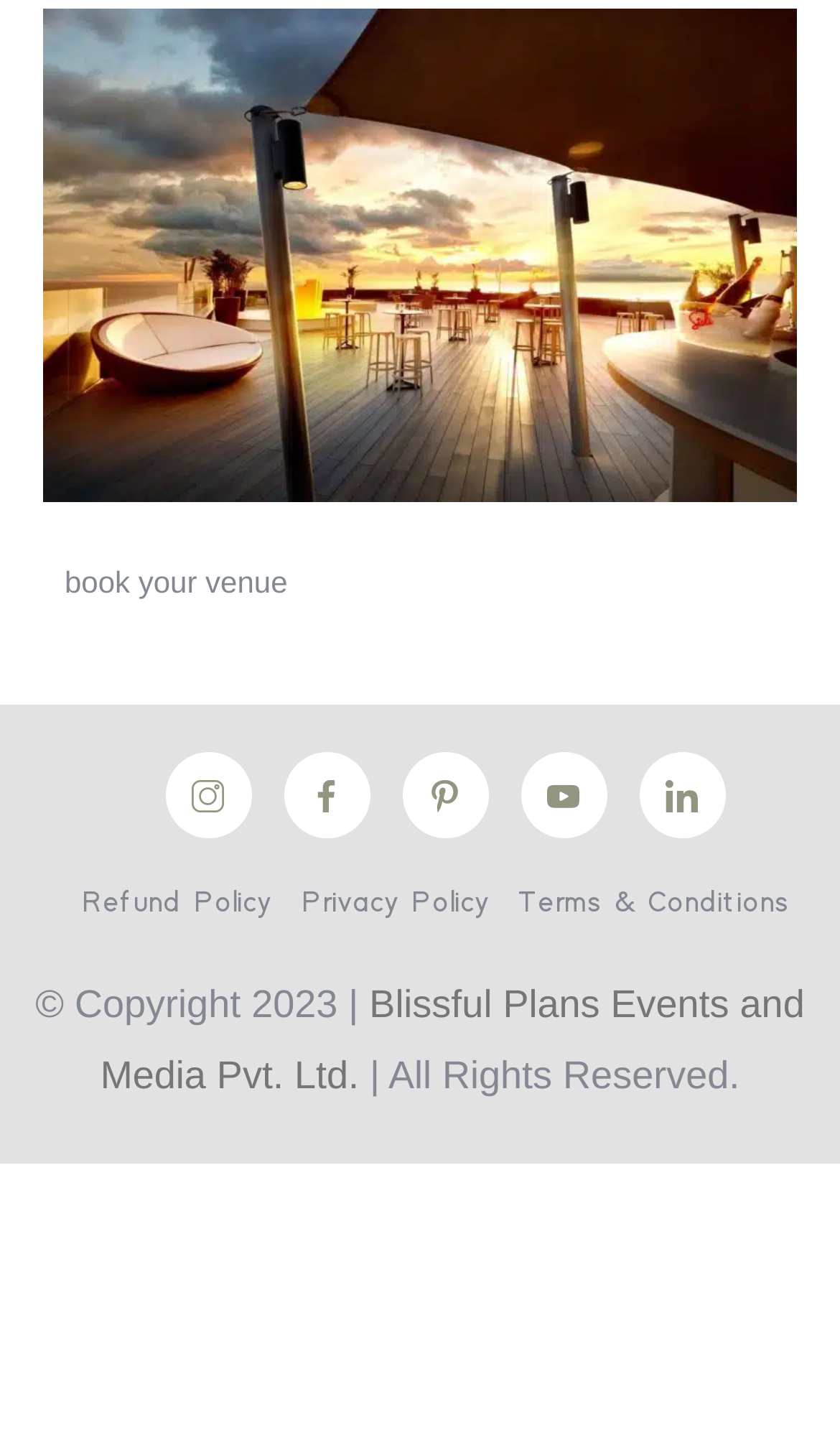What is the company name mentioned at the bottom of the page?
Answer the question in as much detail as possible.

I found a link element with the text 'Blissful Plans Events and Media Pvt. Ltd.' located at the bottom of the page, which is the company name mentioned in the copyright information.